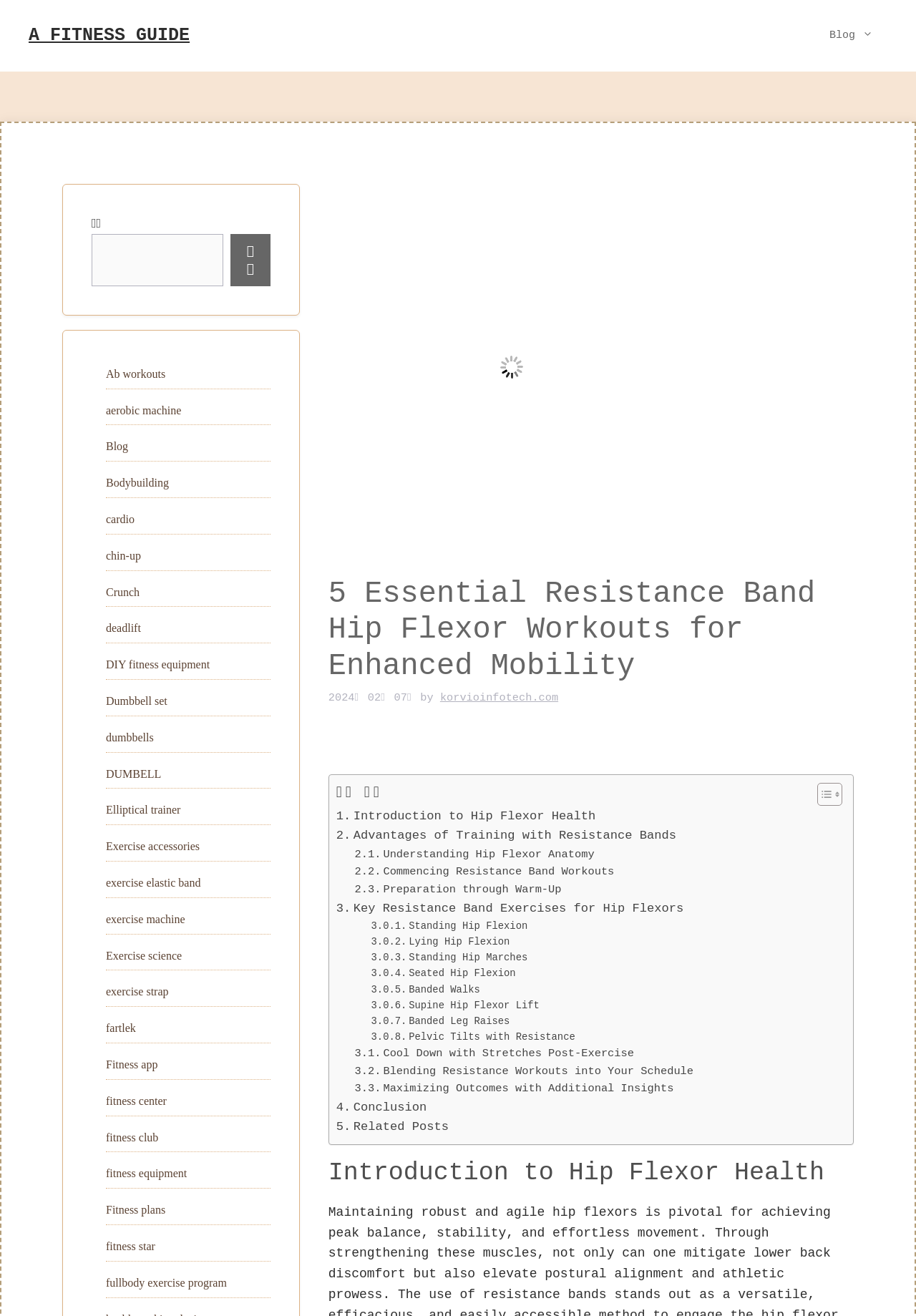Please find the bounding box coordinates of the element's region to be clicked to carry out this instruction: "Read the 'Introduction to Hip Flexor Health' section".

[0.358, 0.88, 0.932, 0.903]